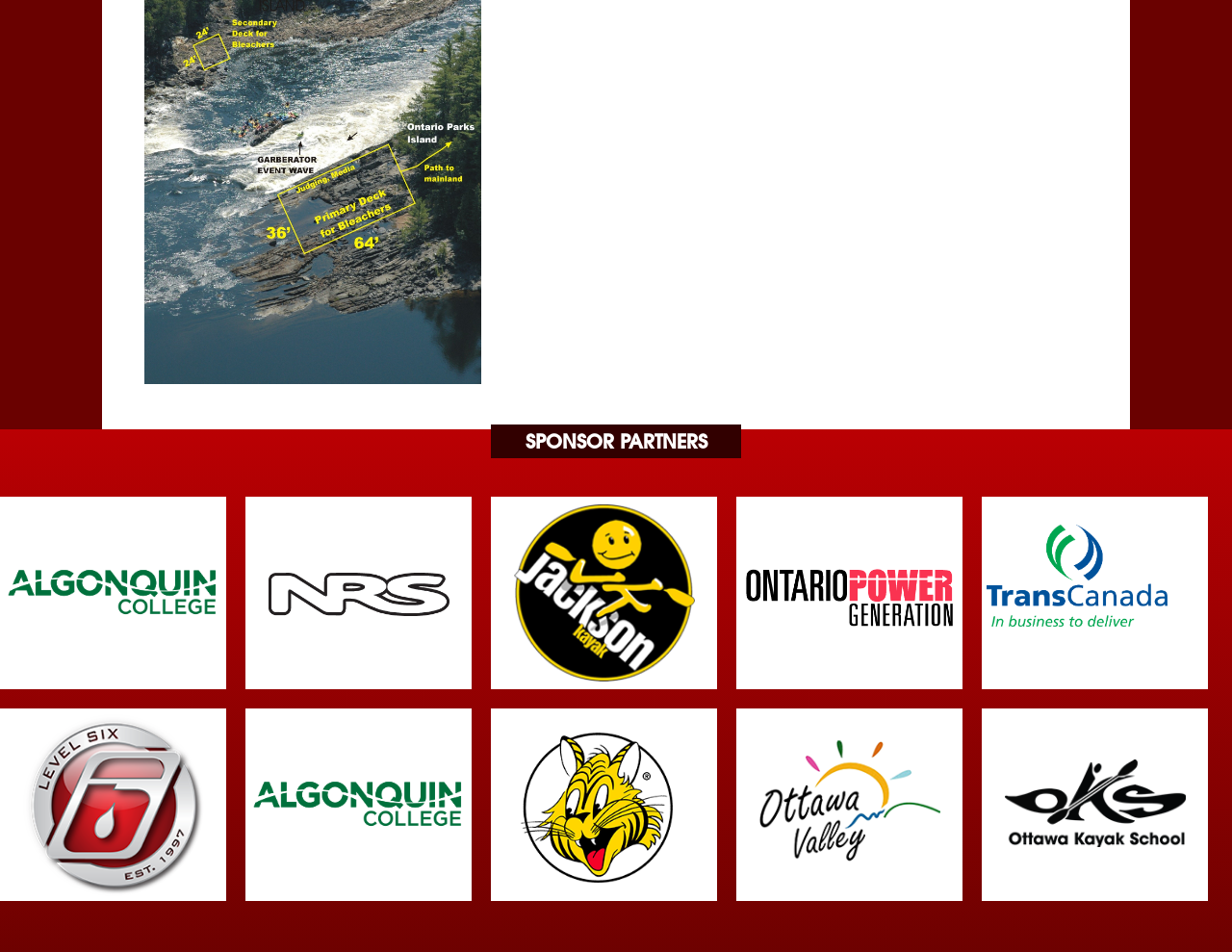Please indicate the bounding box coordinates of the element's region to be clicked to achieve the instruction: "explore NRS". Provide the coordinates as four float numbers between 0 and 1, i.e., [left, top, right, bottom].

[0.199, 0.599, 0.383, 0.618]